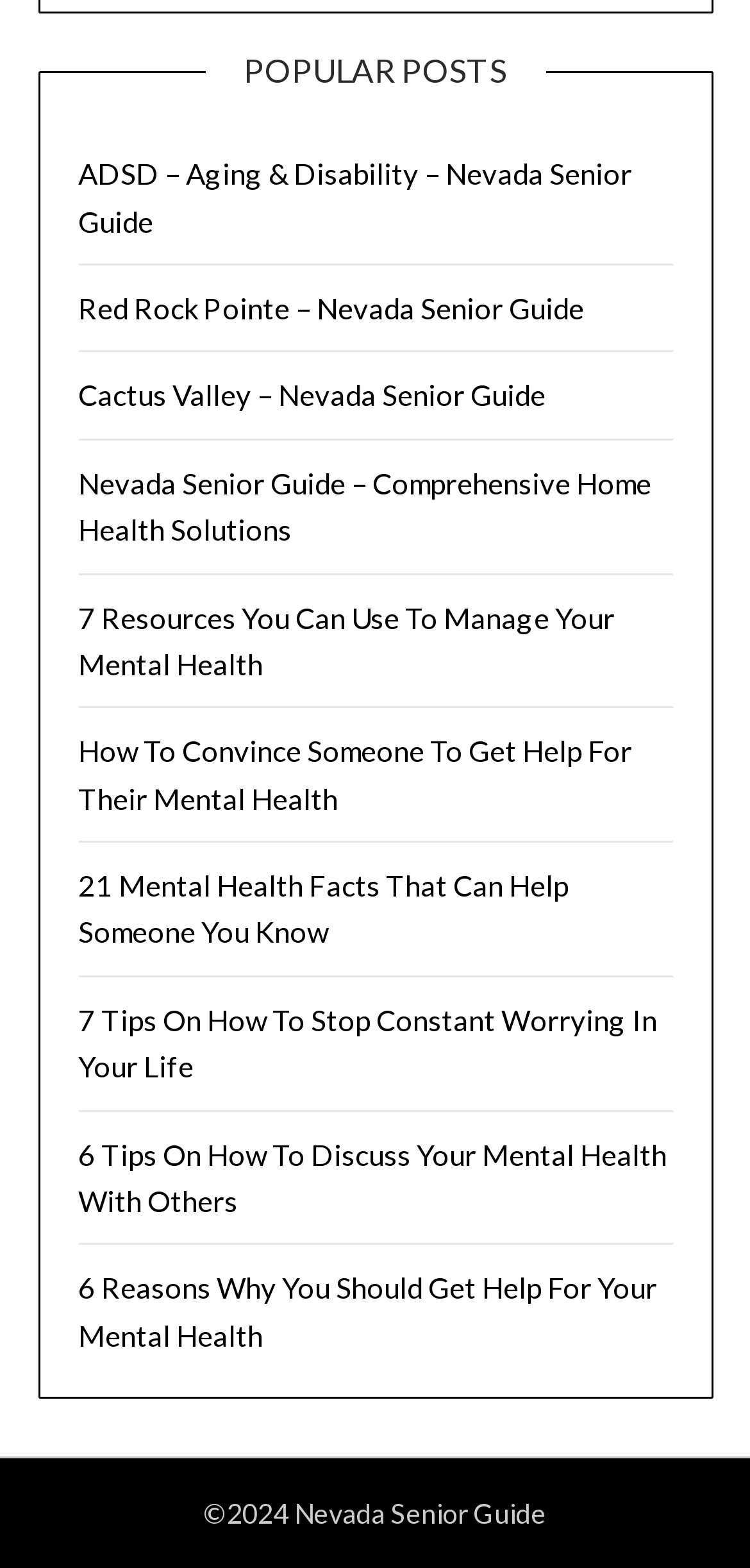Please identify the coordinates of the bounding box for the clickable region that will accomplish this instruction: "learn about Red Rock Pointe – Nevada Senior Guide".

[0.104, 0.185, 0.778, 0.207]